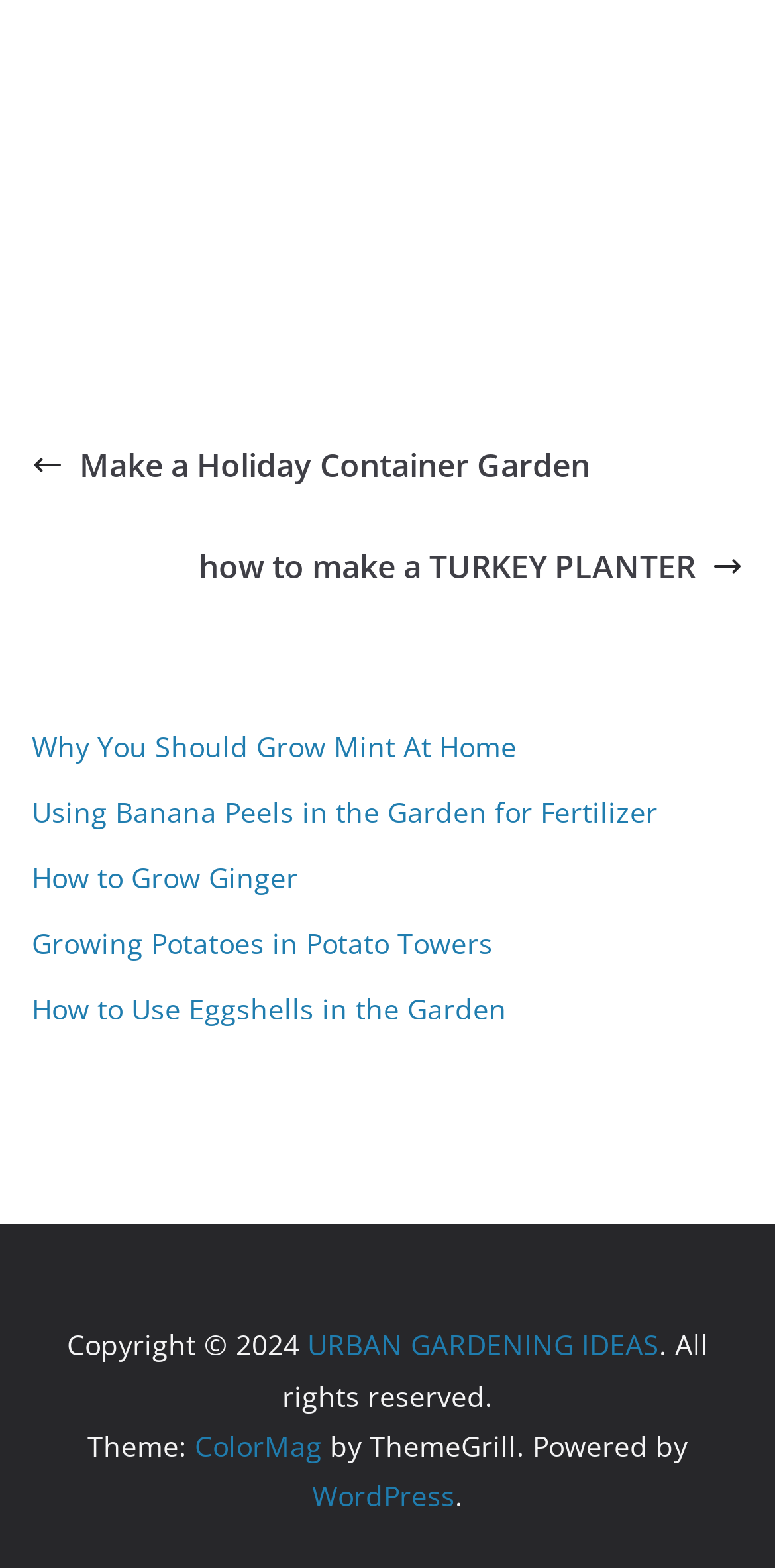What is the theme of the webpage?
From the screenshot, supply a one-word or short-phrase answer.

ColorMag